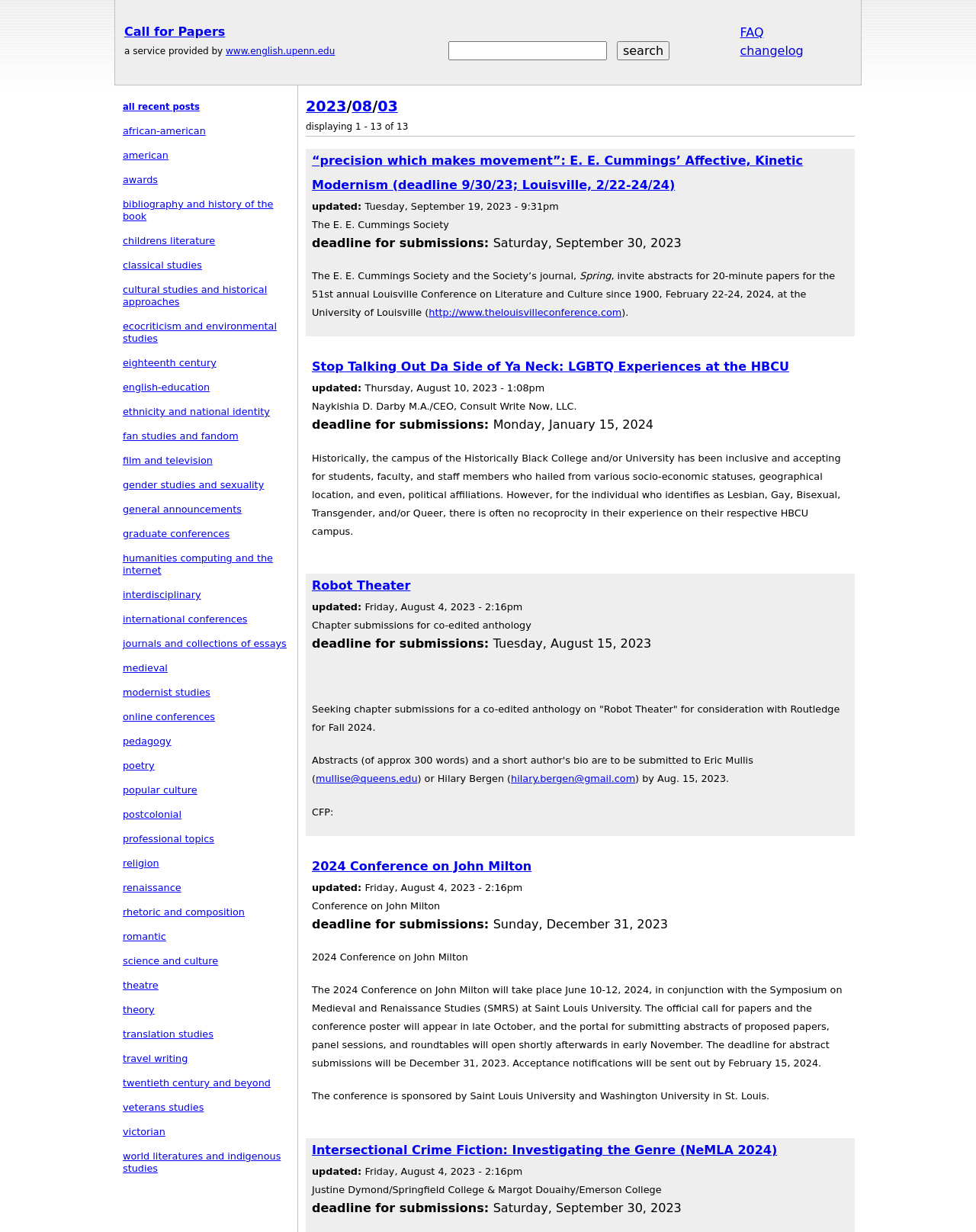Locate the bounding box coordinates of the element to click to perform the following action: 'jump to navigation'. The coordinates should be given as four float values between 0 and 1, in the form of [left, top, right, bottom].

[0.0, 0.0, 1.0, 0.004]